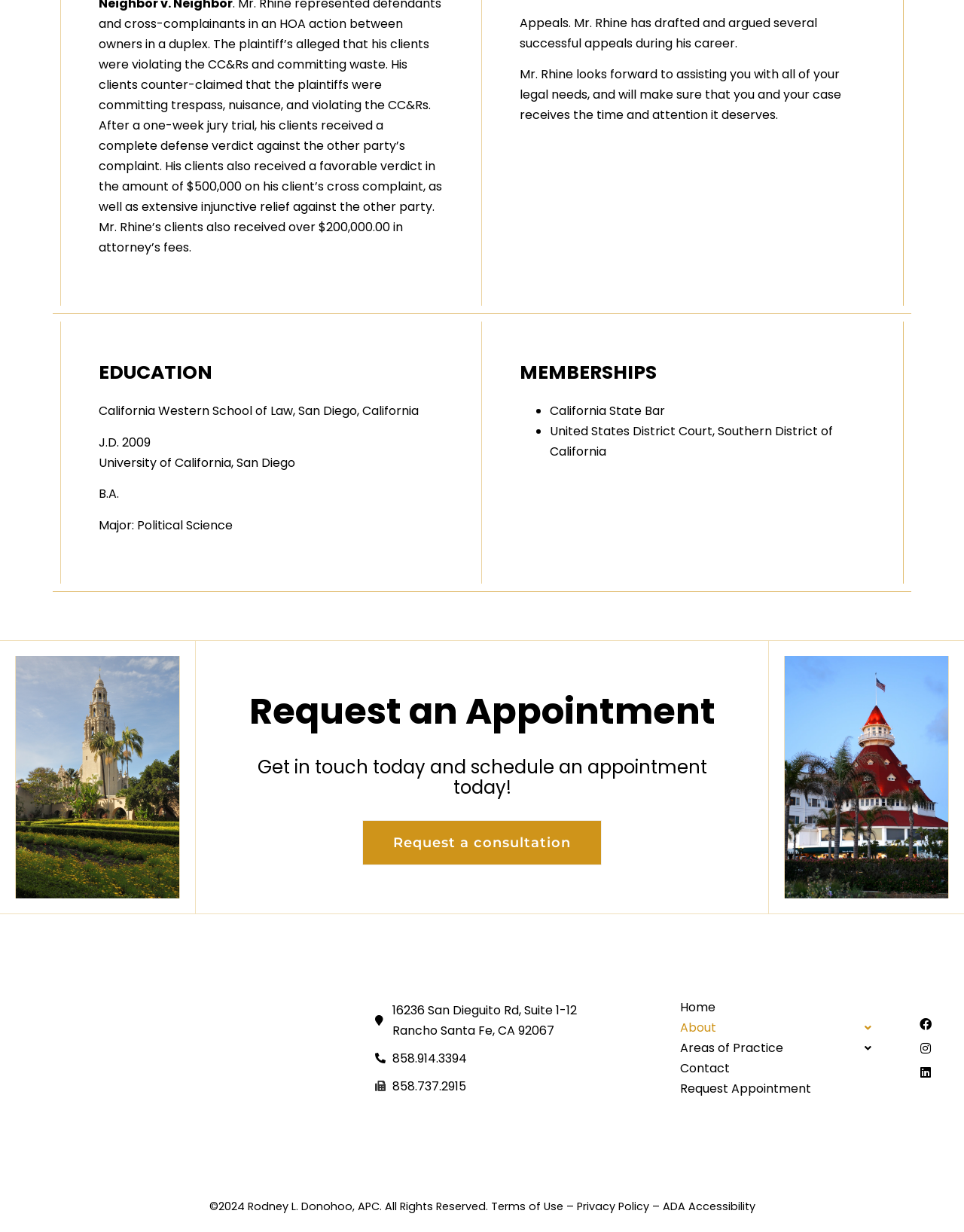Based on the element description About, identify the bounding box coordinates for the UI element. The coordinates should be in the format (top-left x, top-left y, bottom-right x, bottom-right y) and within the 0 to 1 range.

[0.705, 0.826, 0.912, 0.842]